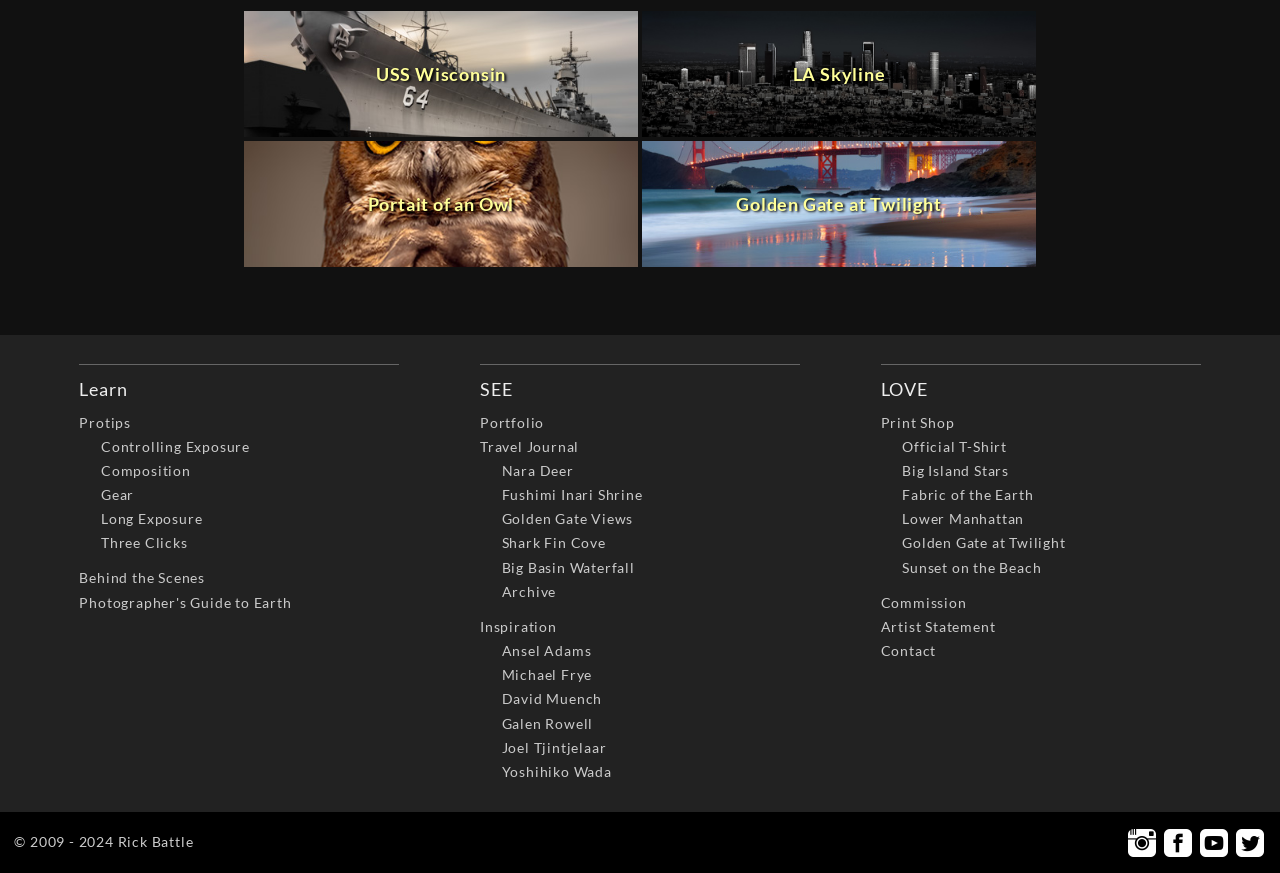Using the details from the image, please elaborate on the following question: What is the photographer's name?

The photographer's name is mentioned at the bottom of the webpage, in the copyright section, as '© 2009 - 2024 Rick Battle'.